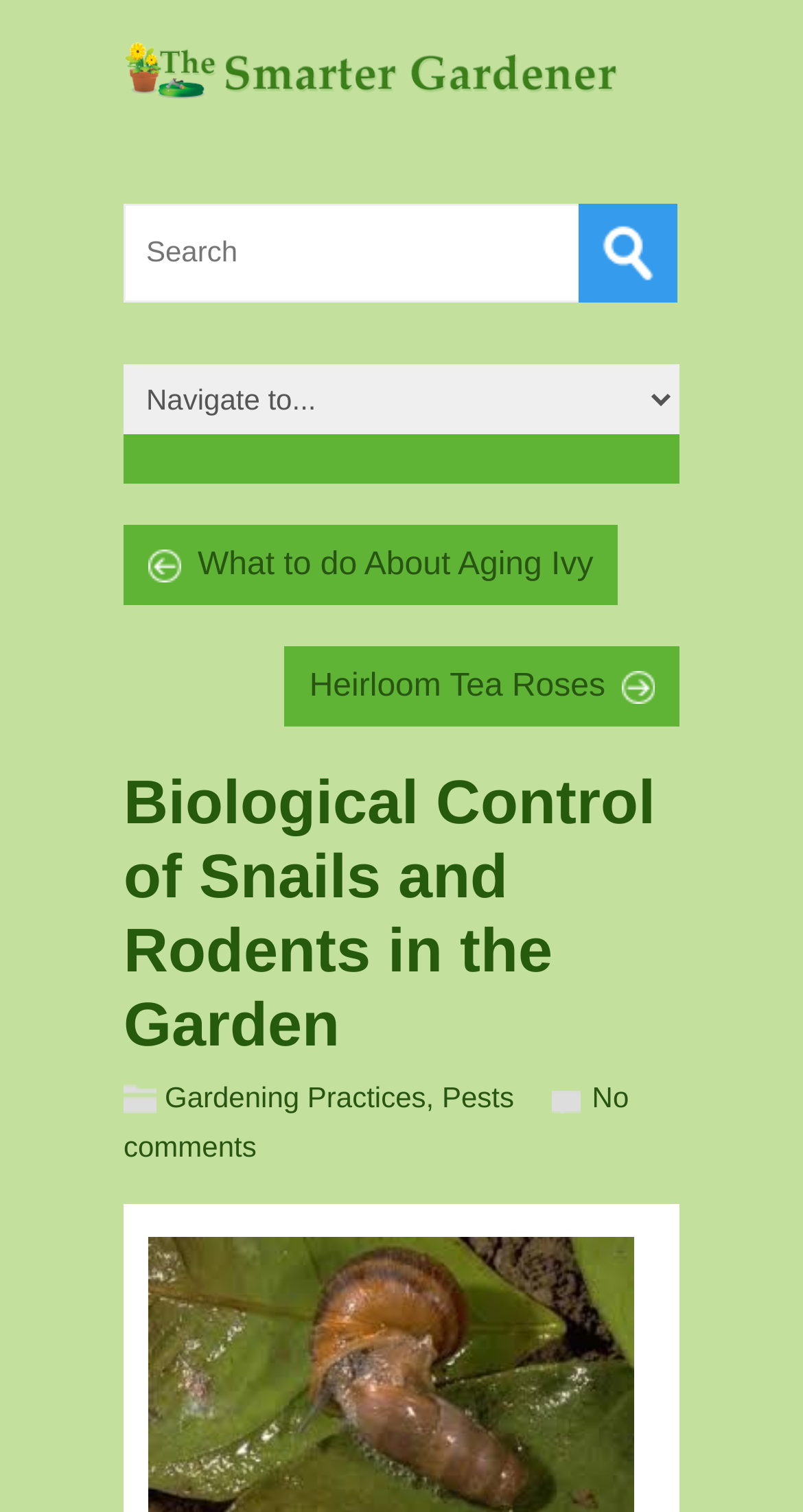Locate the bounding box coordinates of the clickable region to complete the following instruction: "Read about Biological Control of Snails and Rodents in the Garden."

[0.154, 0.508, 0.846, 0.704]